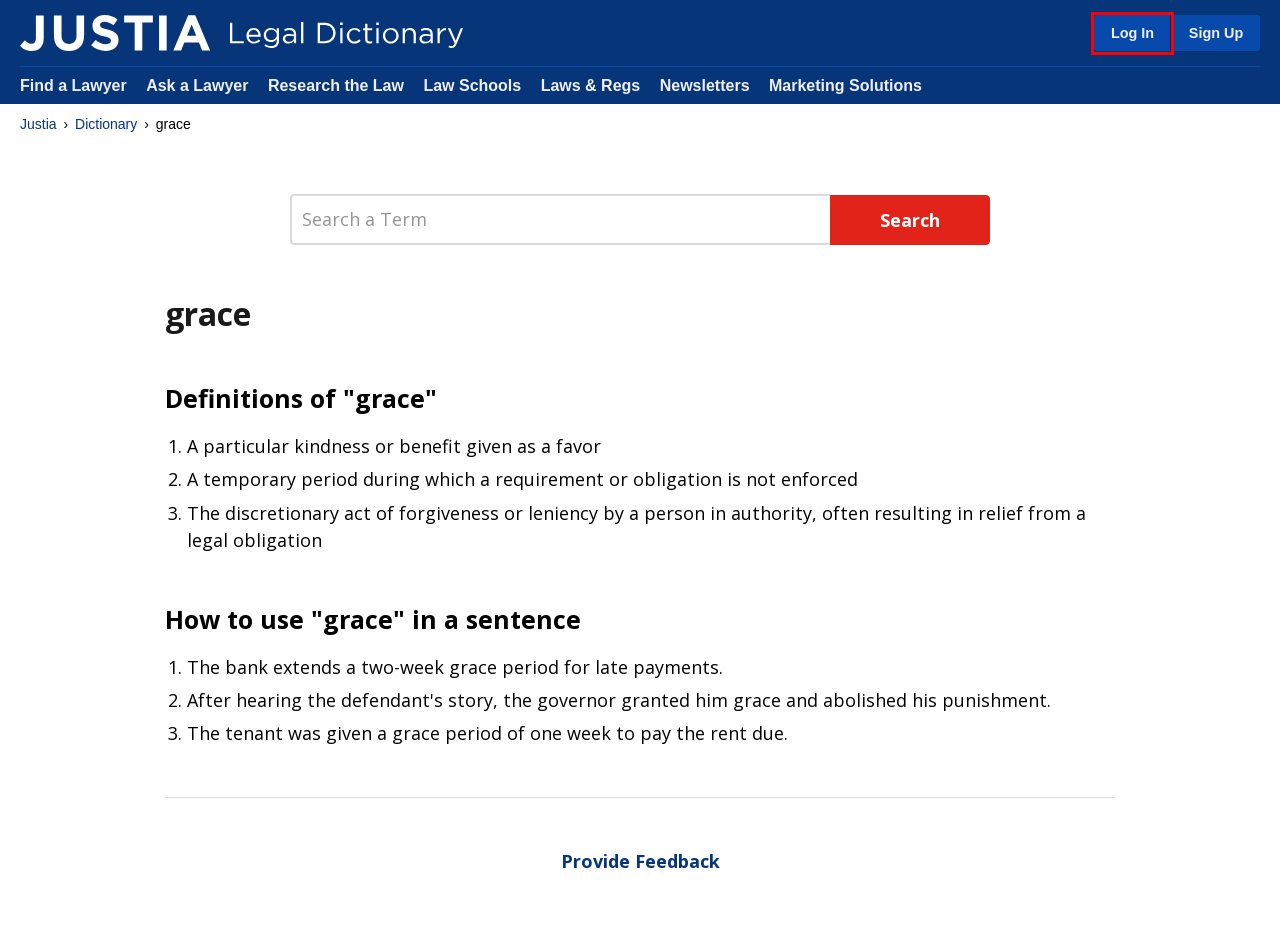Review the webpage screenshot provided, noting the red bounding box around a UI element. Choose the description that best matches the new webpage after clicking the element within the bounding box. The following are the options:
A. Log In - Justia Accounts
B. Lawyers, Legal Aid & Pro Bono Services - Justia Lawyer Directory
C. Free, Professional Profiles for Lawyers :: Justia Lawyer Directory
D. US Law, Case Law, Codes, Statutes & Regulations :: Justia Law
E. Feedback | Justia Legal Dictionary
F. Free Justia Daily Opinion Summaries | Federal & US State Appellate Courts | Justia Connect
G. Law Firm Marketing Solutions | Lawyer Directory, Websites & PPC | Justia
H. Justia :: Free Law & Legal Information for Lawyers, Students, Business and the Public

A